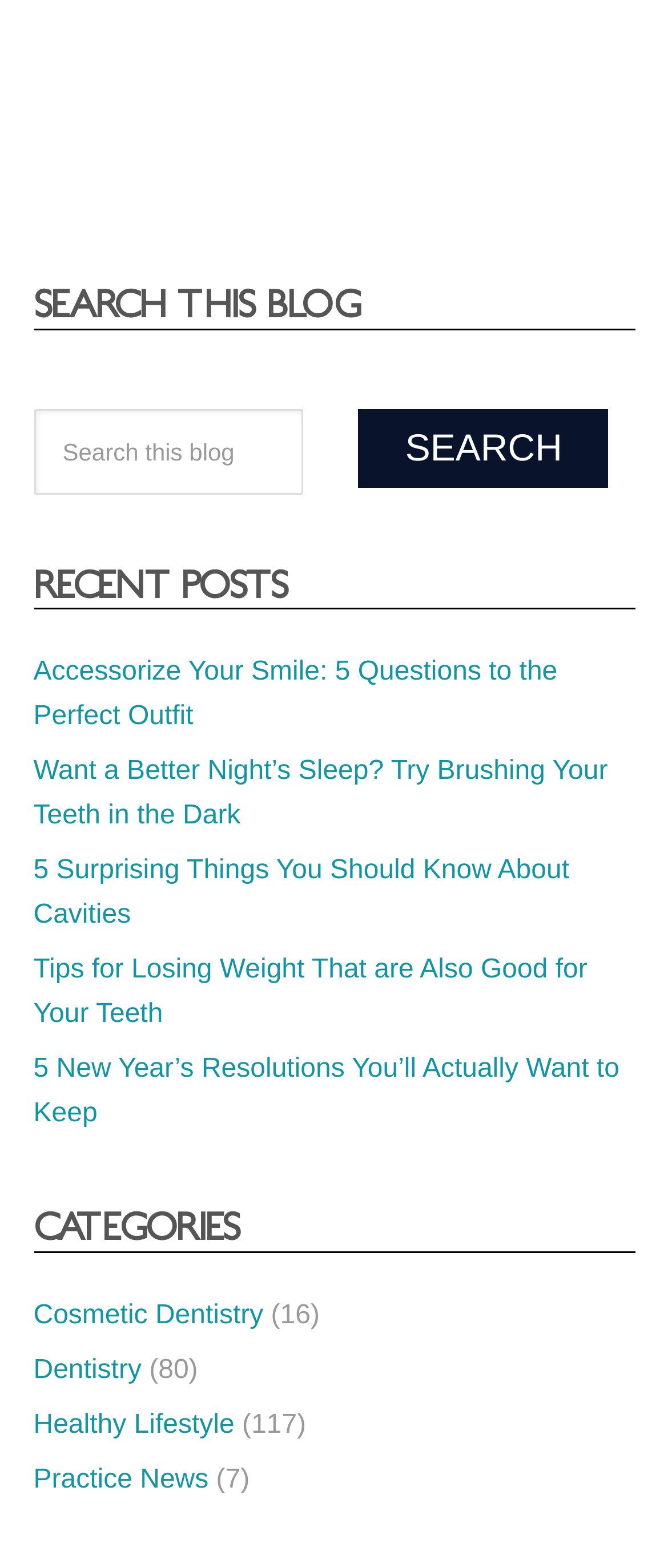Identify the bounding box coordinates of the section to be clicked to complete the task described by the following instruction: "read recent post about accessorizing your smile". The coordinates should be four float numbers between 0 and 1, formatted as [left, top, right, bottom].

[0.05, 0.419, 0.834, 0.466]